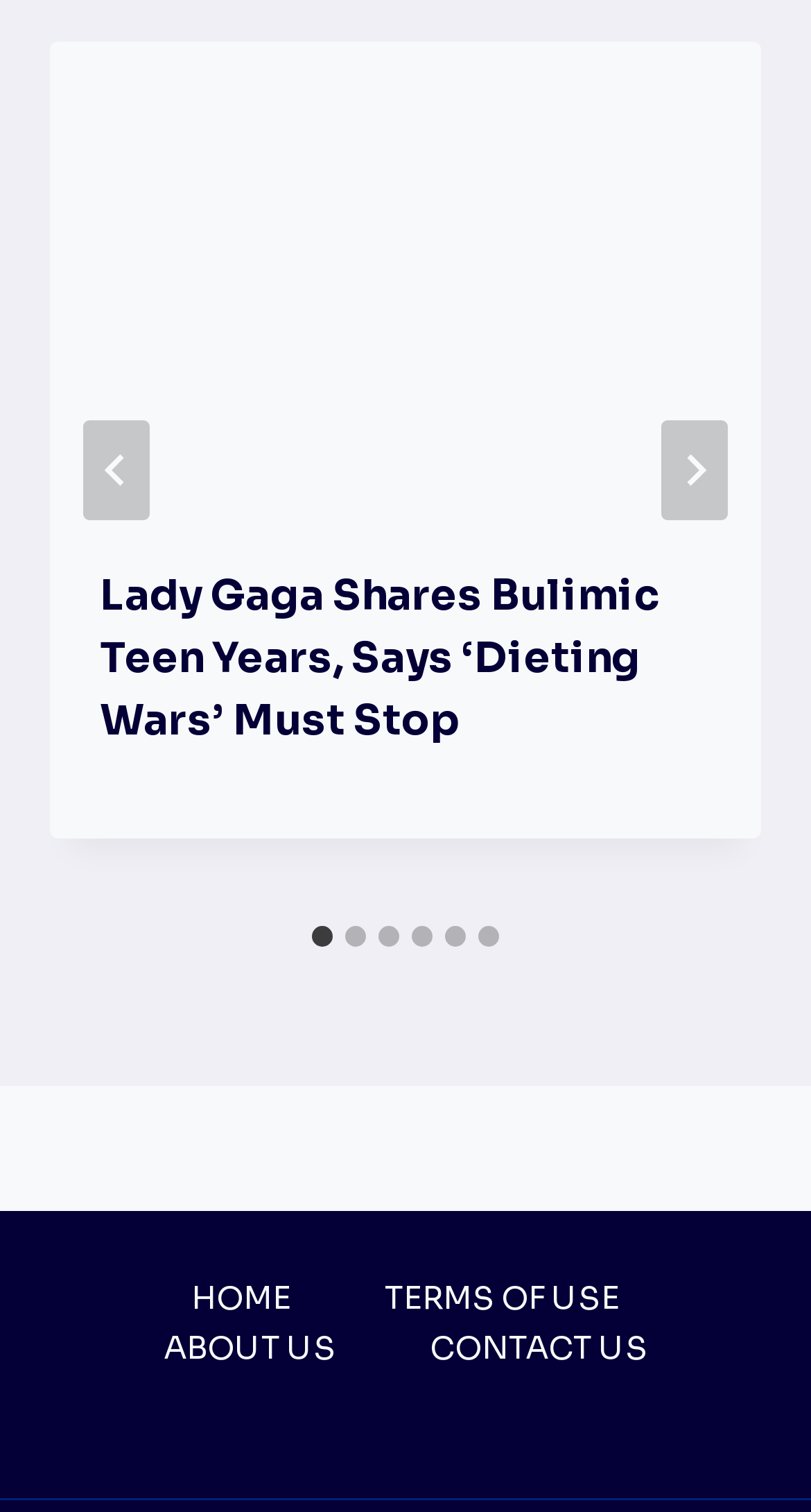Please specify the bounding box coordinates of the clickable section necessary to execute the following command: "Search for something".

None